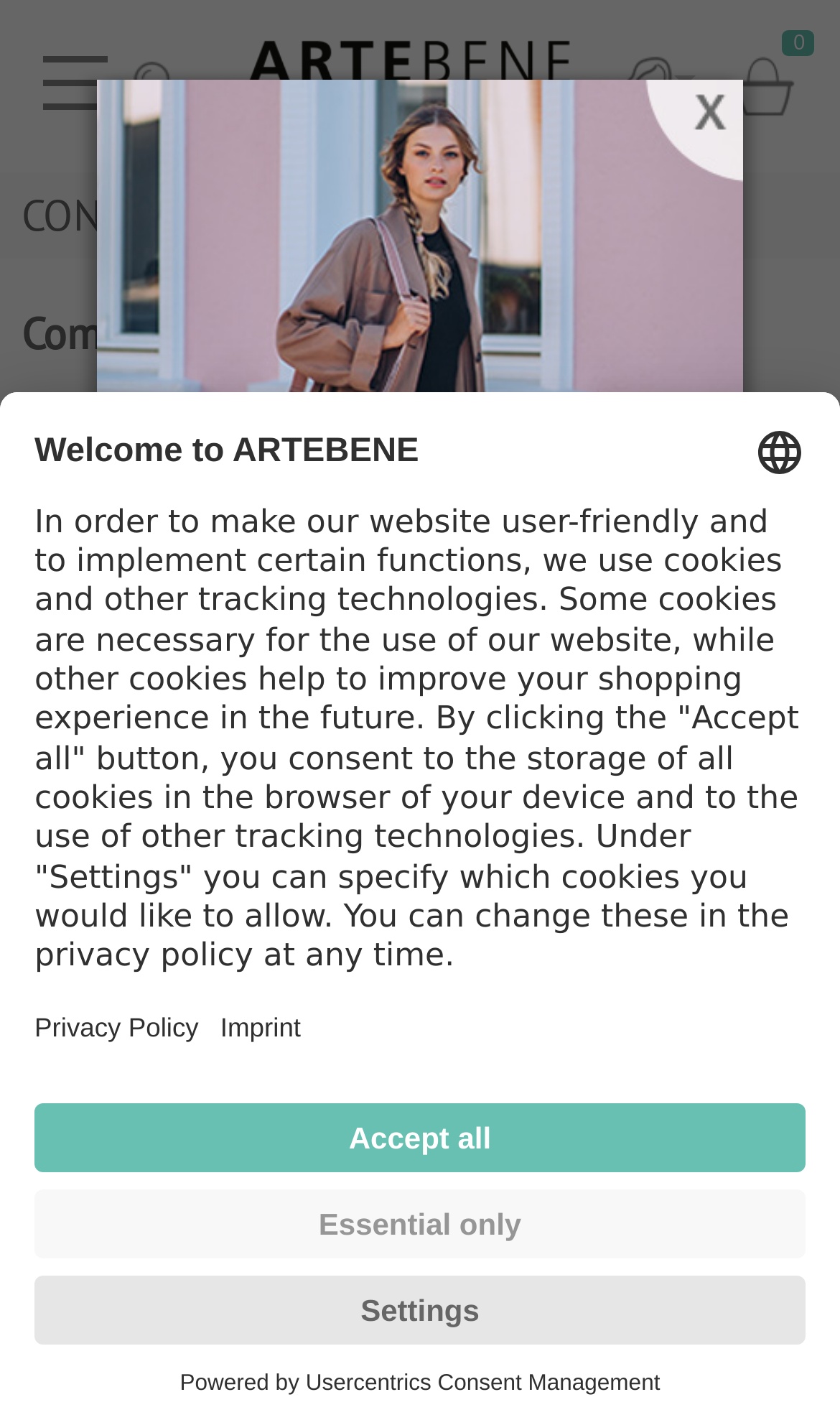Explain the webpage in detail.

The webpage is about the conditions of participation in a competition. At the top, there is a heading "Conditions of participation" and a button to subscribe. Below that, there is an image and a heading "15% WELCOME VOUCHER" with a description "15% off your next order." 

On the left side, there is a form with fields to enter an email address and a name. Below the form, there is a checkbox to accept the privacy policy, and a link to the privacy policy. 

Further down, there is a section with the title "CONDITIONS OF PARTICIPATION" and a heading "Competitions & challenges". The text explains that the competition is not sponsored or organized by Instagram or Facebook, and that the organizer is BENE GmbH. 

The competition requires participants to like a post and comment on it on the BENE Instagram or Facebook fan page. The prize draw will be on a specific date, and the prizes are MAJOIE notebooks and bracelets. 

At the bottom of the page, there is a section about cookies and tracking technologies, with buttons to accept all cookies, accept only essential cookies, or open the privacy policy. There is also a link to the imprint and a button to open the privacy settings.